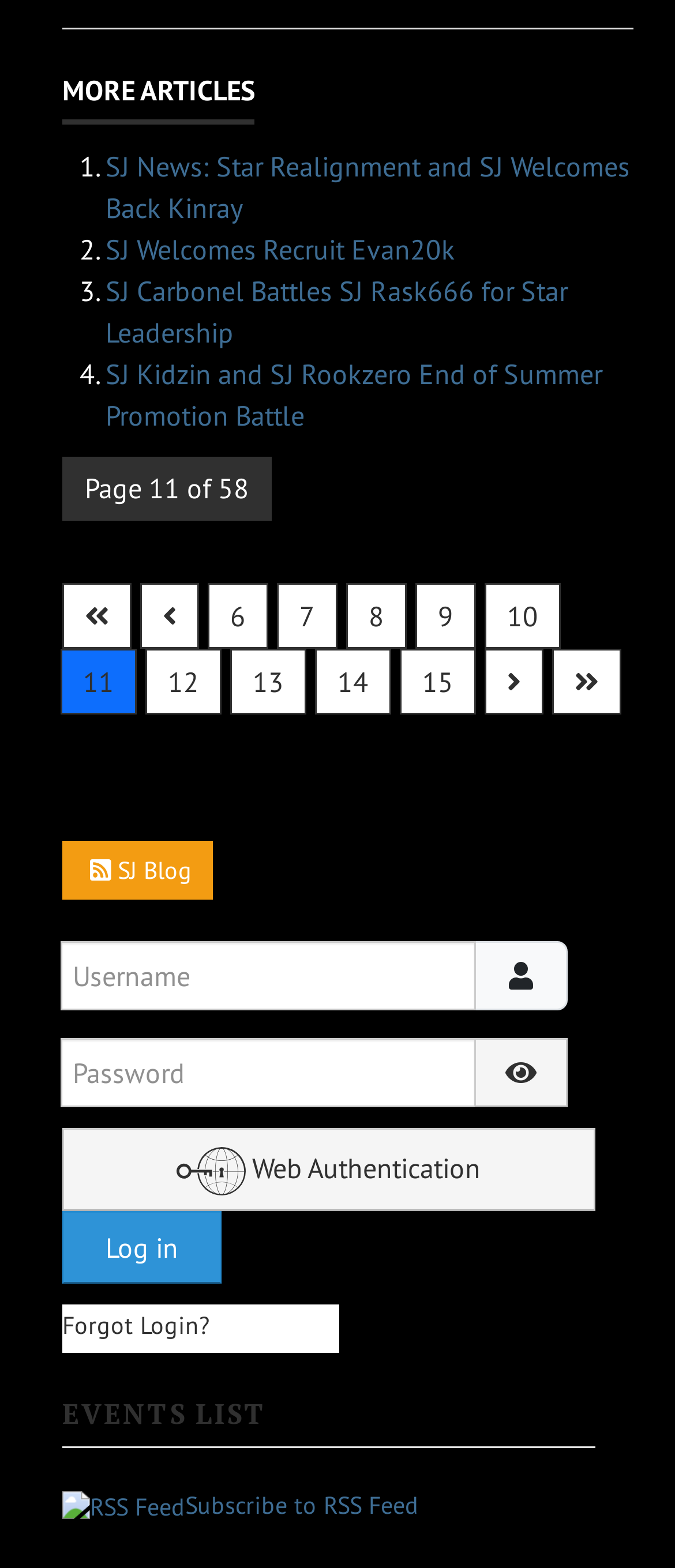Answer the question with a single word or phrase: 
What is the function of the 'Web Authentication' button?

Authenticate user